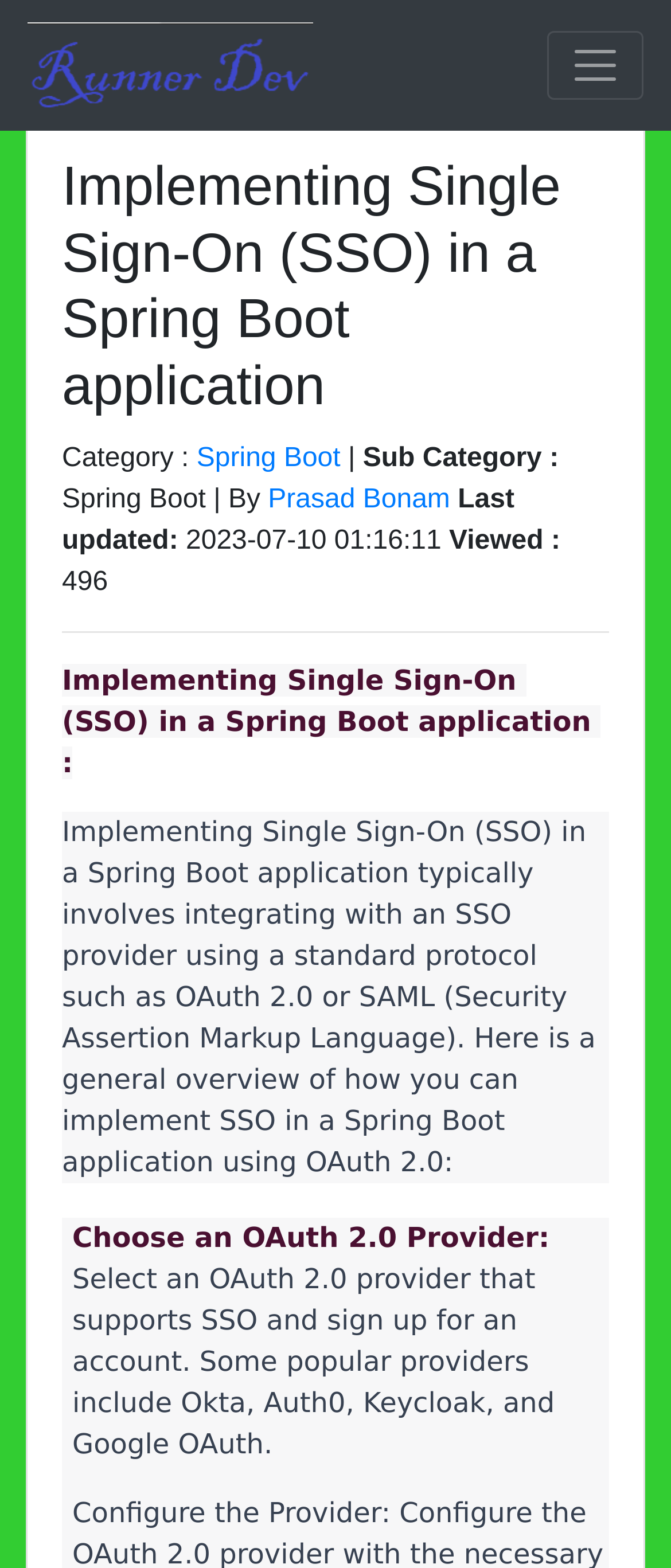Explain the features and main sections of the webpage comprehensively.

The webpage appears to be a blog or article page, with a focus on Java and related technologies. At the top, there is a link and an image, likely a logo or branding element, taking up a significant portion of the top section. 

To the right of the logo, there is a button labeled "Toggle navigation" which controls a navigation menu. Below the logo, there is a prominent heading that reads "Implementing Single Sign-On (SSO) in a Spring Boot application". 

Underneath the heading, there are several lines of text that provide metadata about the article, including the category "Spring Boot", subcategory, author "Prasad Bonam", and the date it was last updated. The article has been viewed 496 times. 

A horizontal separator line divides the metadata from the main article content. The article itself appears to be a technical tutorial or guide, with a brief introduction to implementing Single Sign-On in a Spring Boot application using OAuth 2.0. The text is divided into sections, with subheadings and paragraphs that provide more detailed information on the topic.